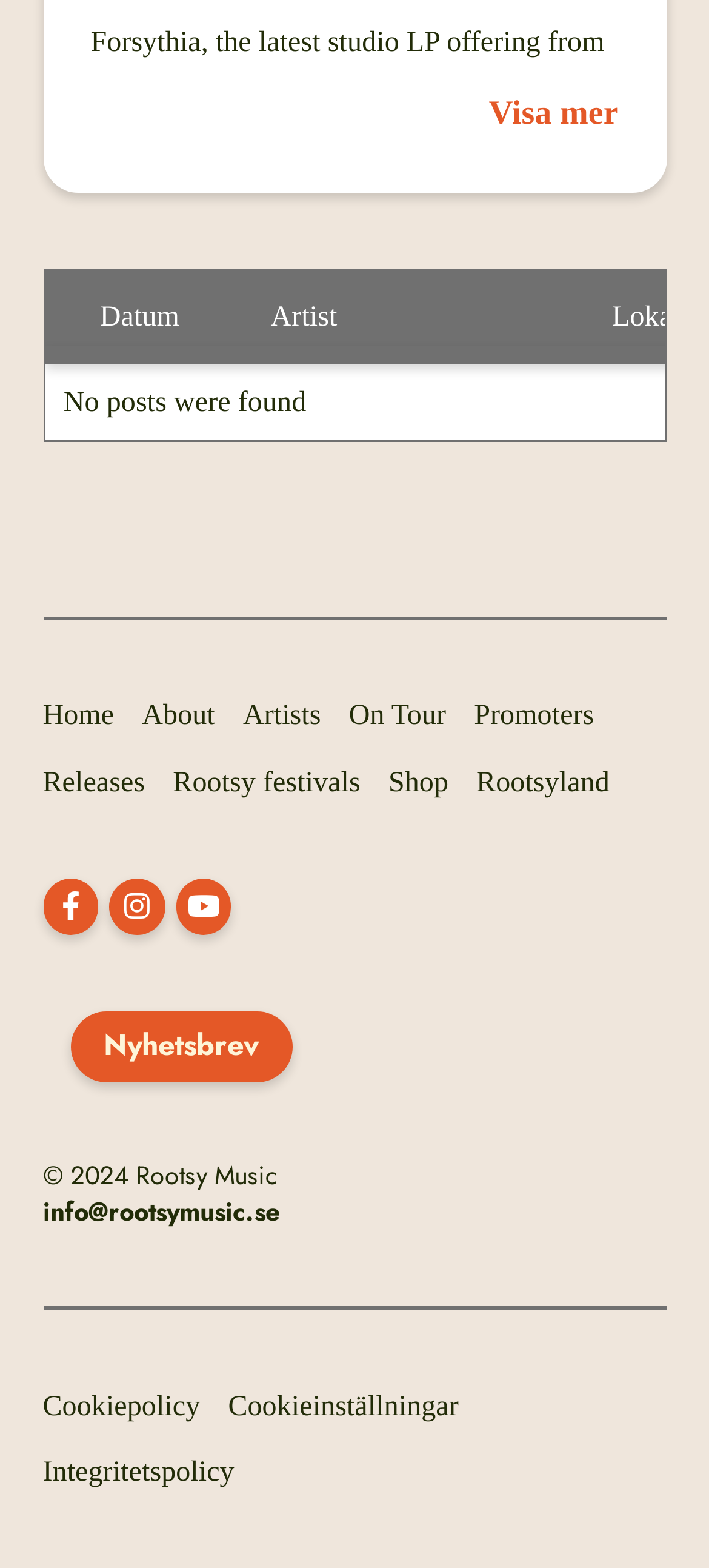Please provide the bounding box coordinates for the element that needs to be clicked to perform the instruction: "Click on the 'Nyhetsbrev' link". The coordinates must consist of four float numbers between 0 and 1, formatted as [left, top, right, bottom].

[0.1, 0.645, 0.413, 0.69]